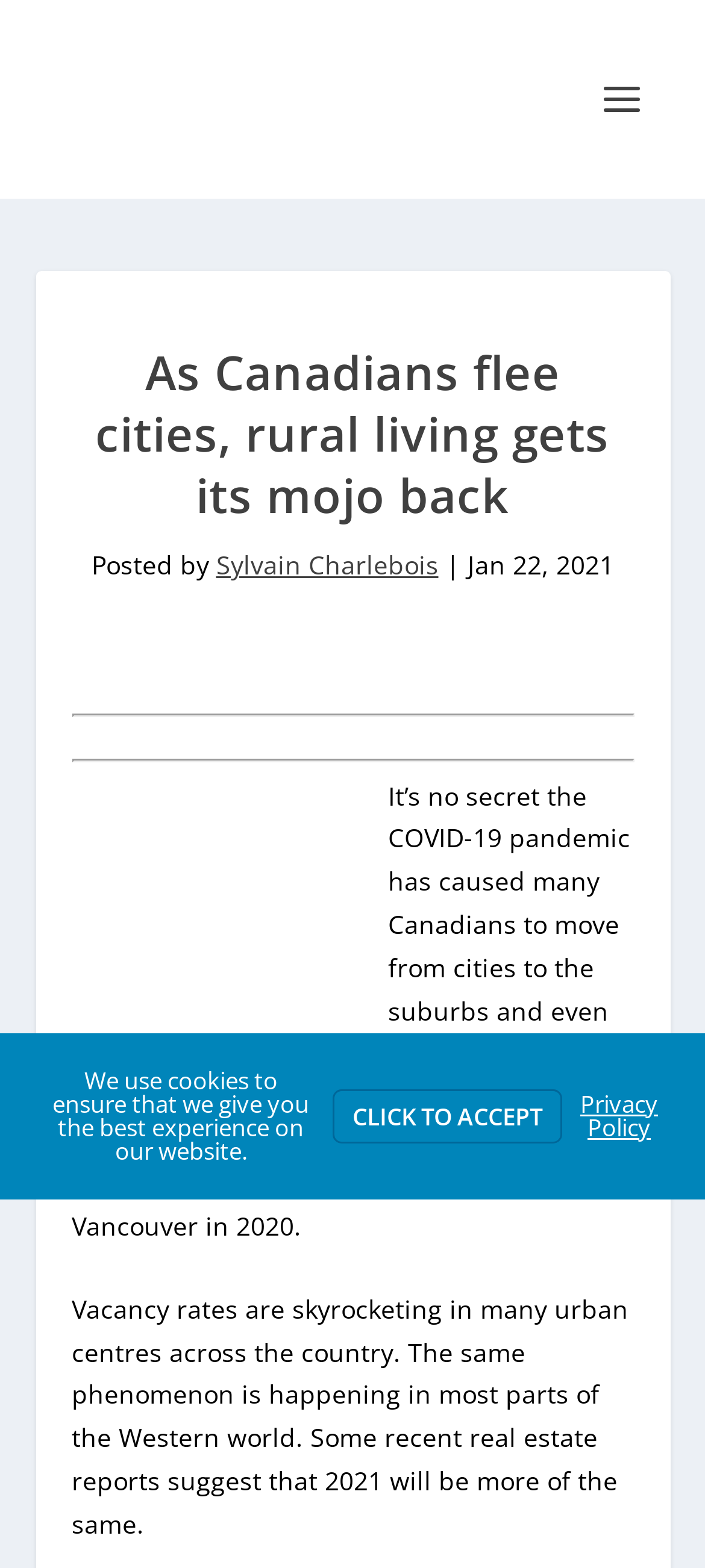Provide a brief response to the question using a single word or phrase: 
What is the source of the population loss data?

Statistics Canada